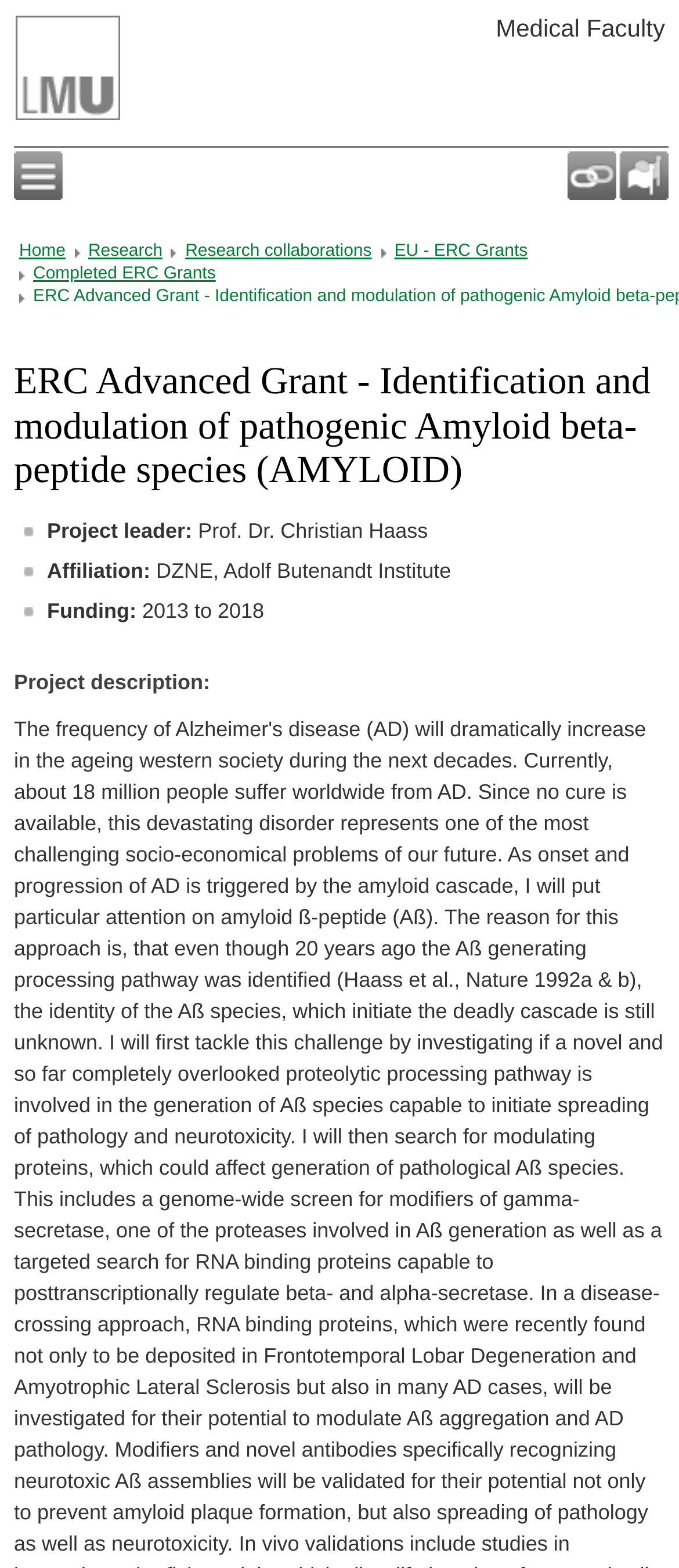Using the description: "Links", identify the bounding box of the corresponding UI element in the screenshot.

[0.831, 0.097, 0.903, 0.128]